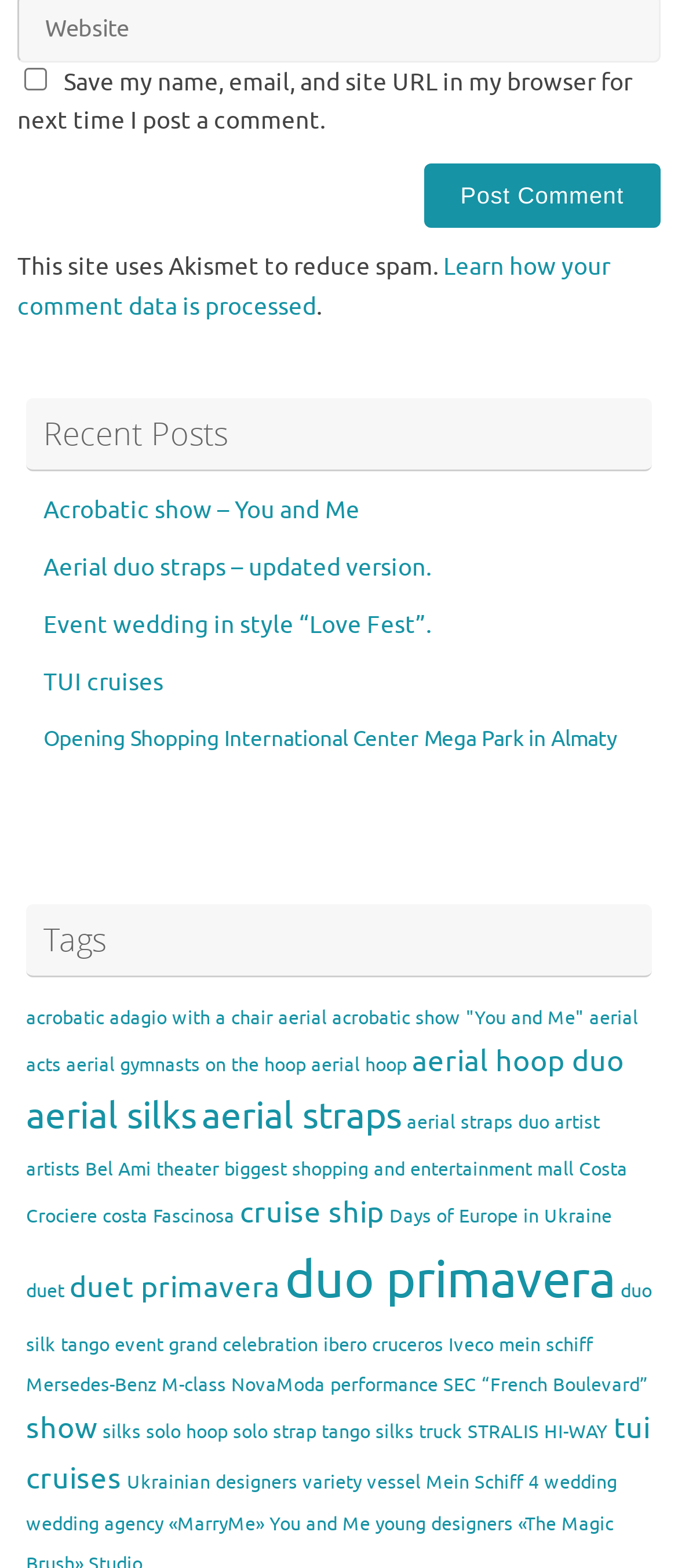What is the purpose of the checkbox?
Can you offer a detailed and complete answer to this question?

The checkbox is located at the top of the page with the label 'Save my name, email, and site URL in my browser for next time I post a comment.' Its purpose is to allow users to save their comment data for future use.